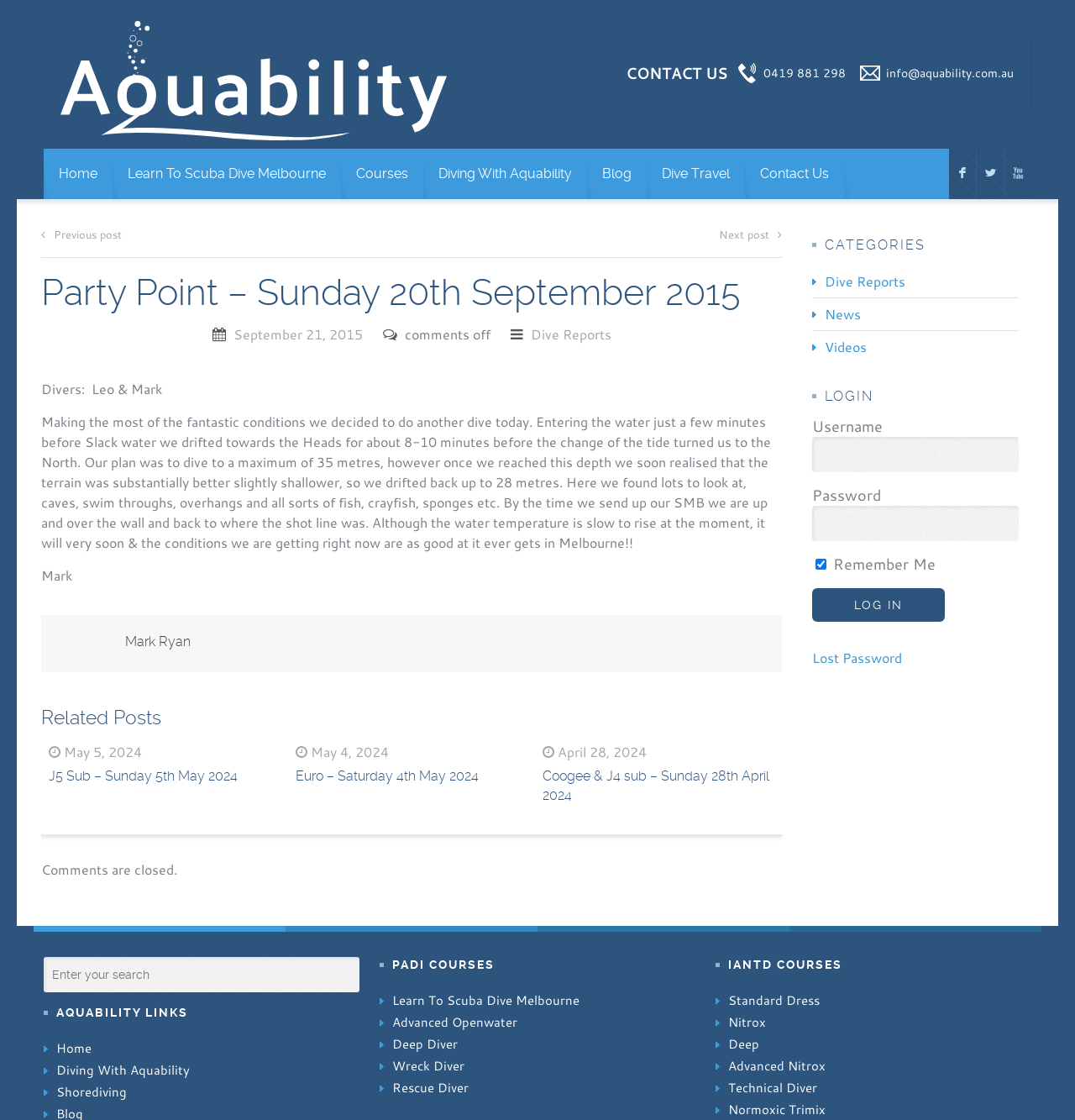Could you determine the bounding box coordinates of the clickable element to complete the instruction: "Search for something"? Provide the coordinates as four float numbers between 0 and 1, i.e., [left, top, right, bottom].

[0.041, 0.855, 0.334, 0.886]